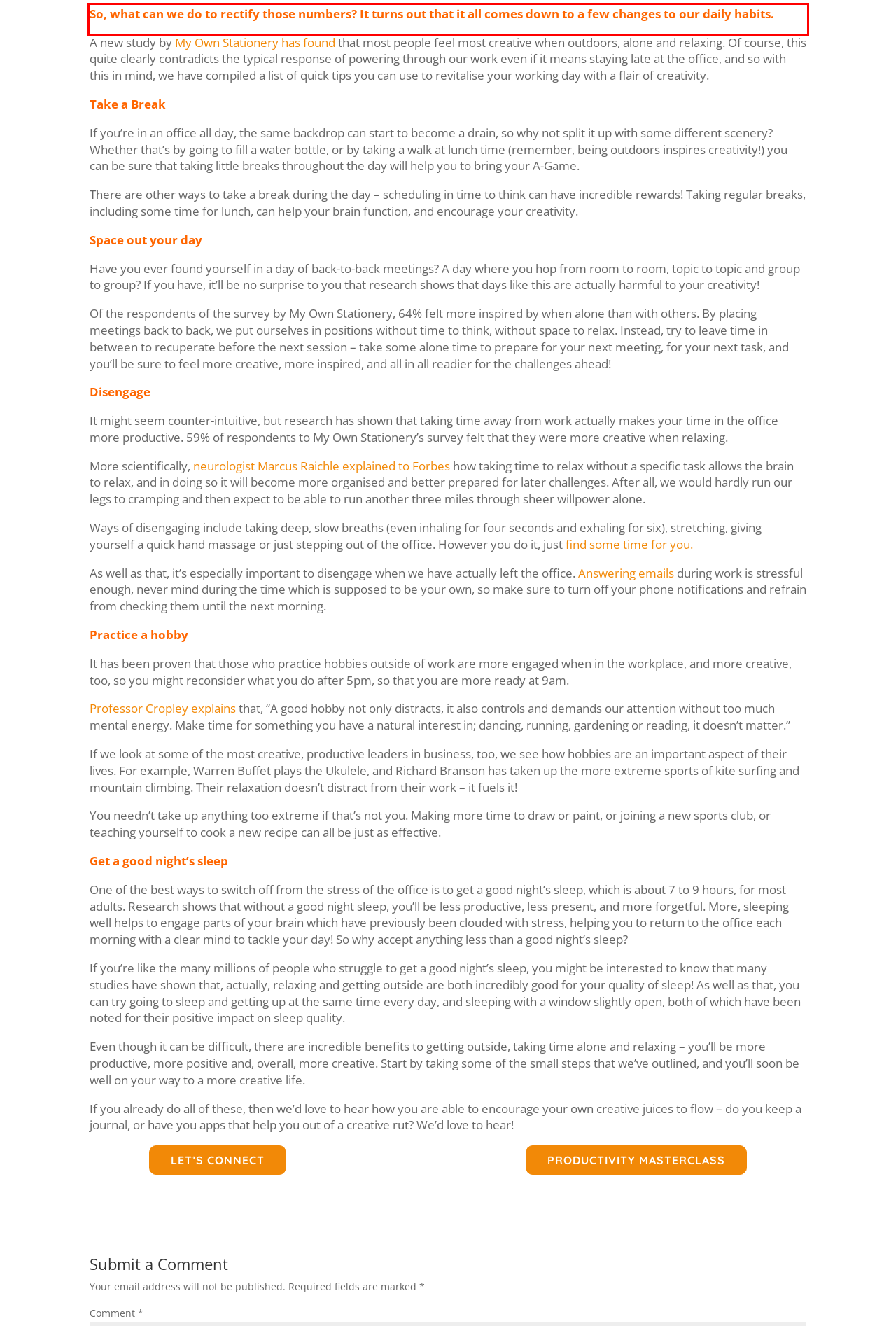Analyze the screenshot of the webpage that features a red bounding box and recognize the text content enclosed within this red bounding box.

So, what can we do to rectify those numbers? It turns out that it all comes down to a few changes to our daily habits.